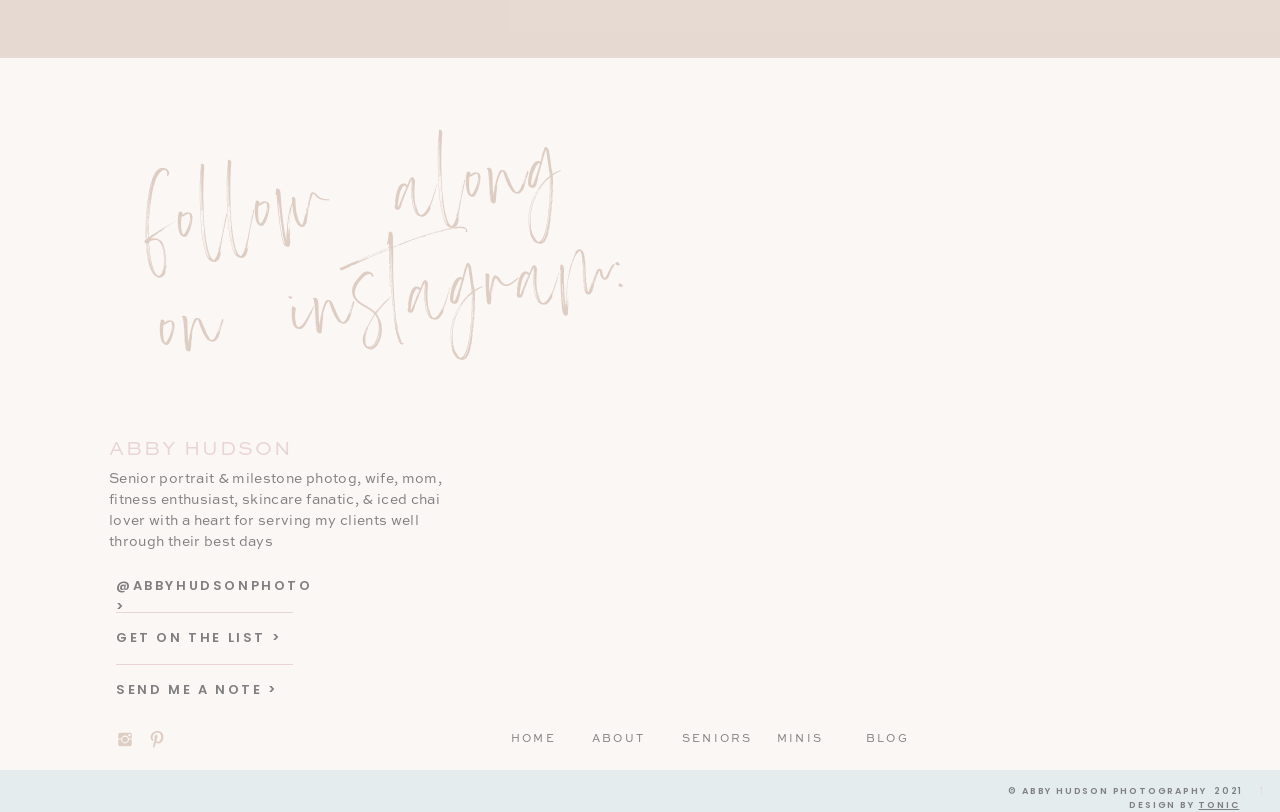Determine the bounding box coordinates of the element's region needed to click to follow the instruction: "Send a note to Abby Hudson". Provide these coordinates as four float numbers between 0 and 1, formatted as [left, top, right, bottom].

[0.091, 0.837, 0.234, 0.862]